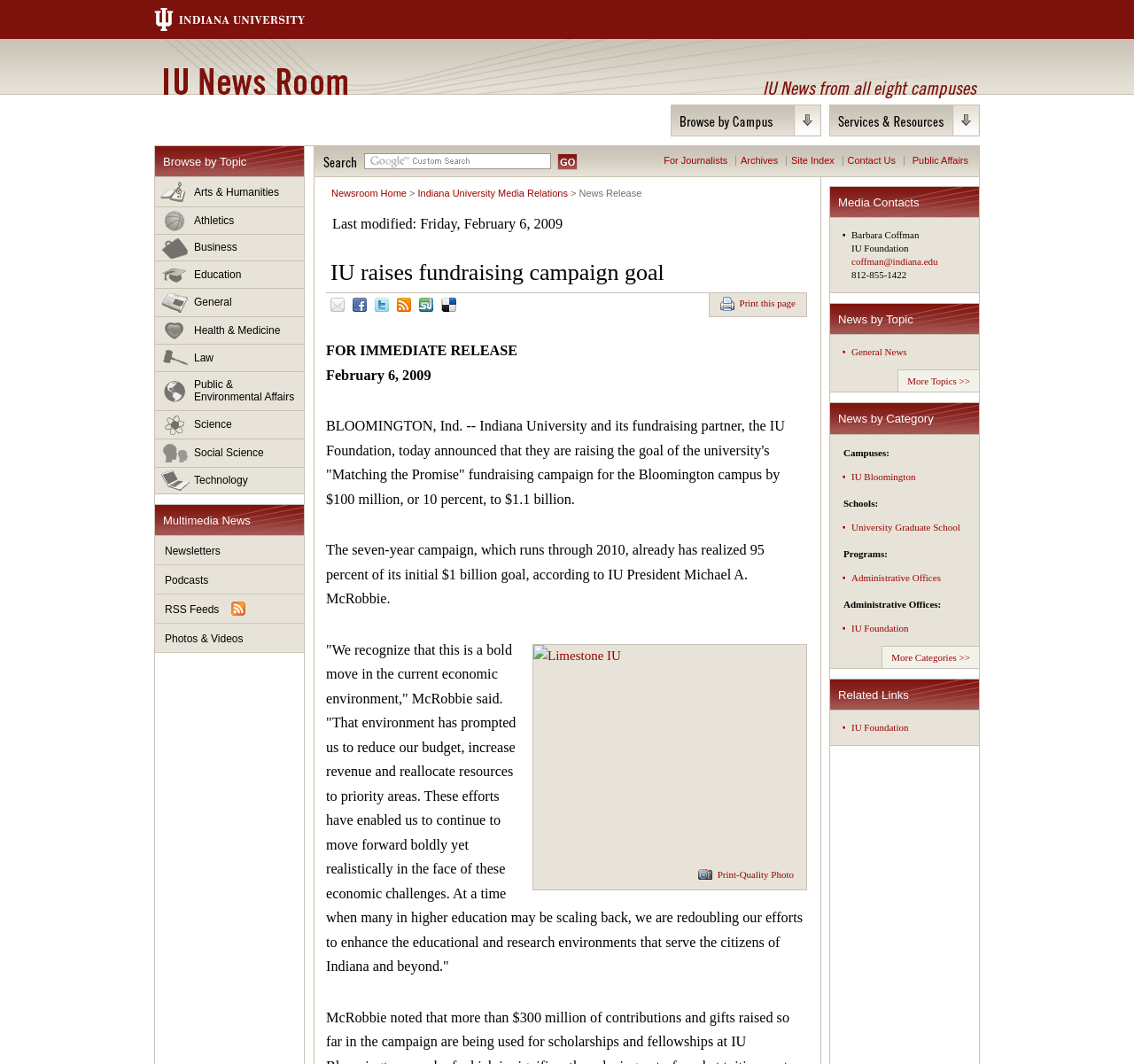Determine the bounding box coordinates for the clickable element to execute this instruction: "Search for news". Provide the coordinates as four float numbers between 0 and 1, i.e., [left, top, right, bottom].

[0.285, 0.147, 0.314, 0.157]